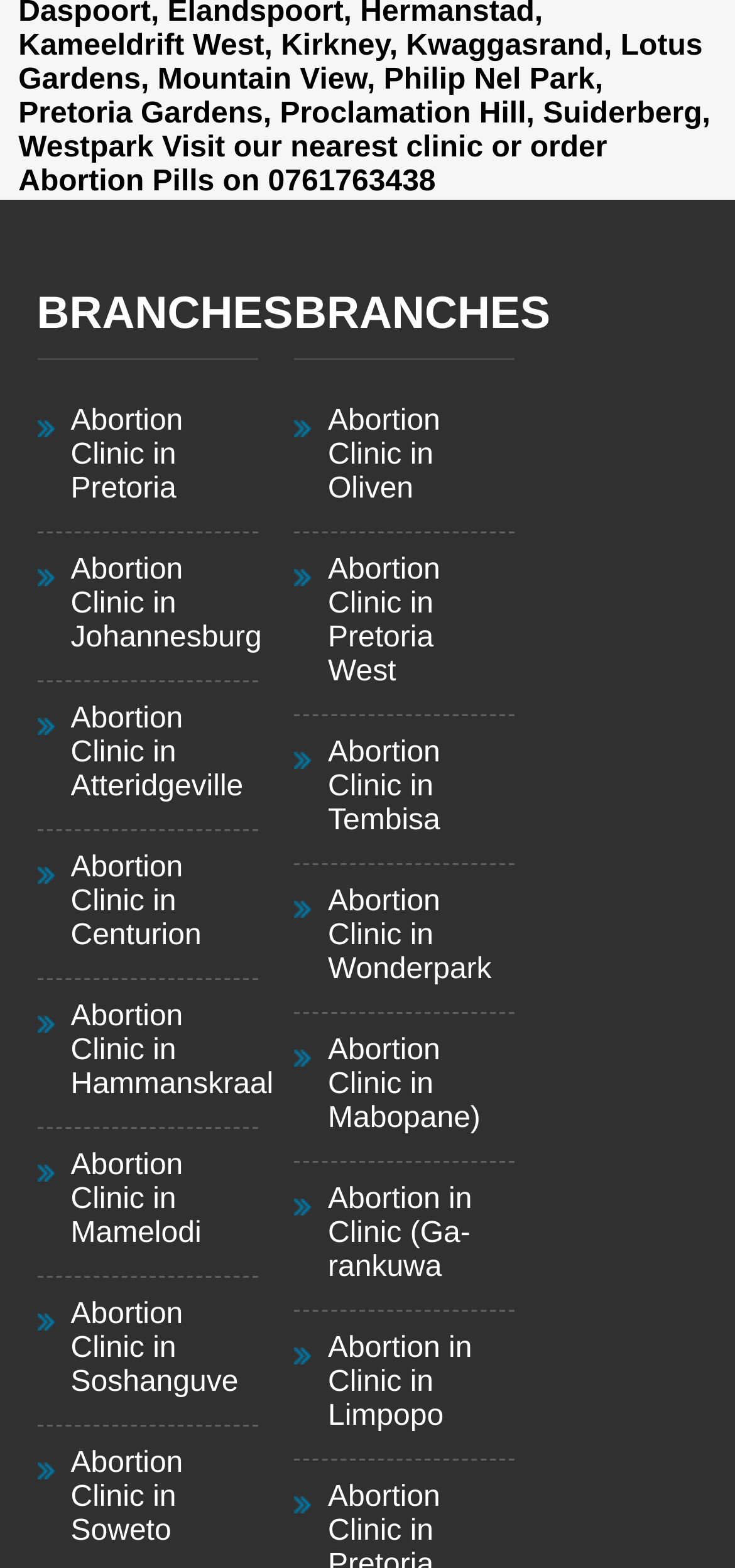Identify the bounding box coordinates of the region that should be clicked to execute the following instruction: "Click Abortion Clinic in Johannesburg".

[0.096, 0.351, 0.324, 0.424]